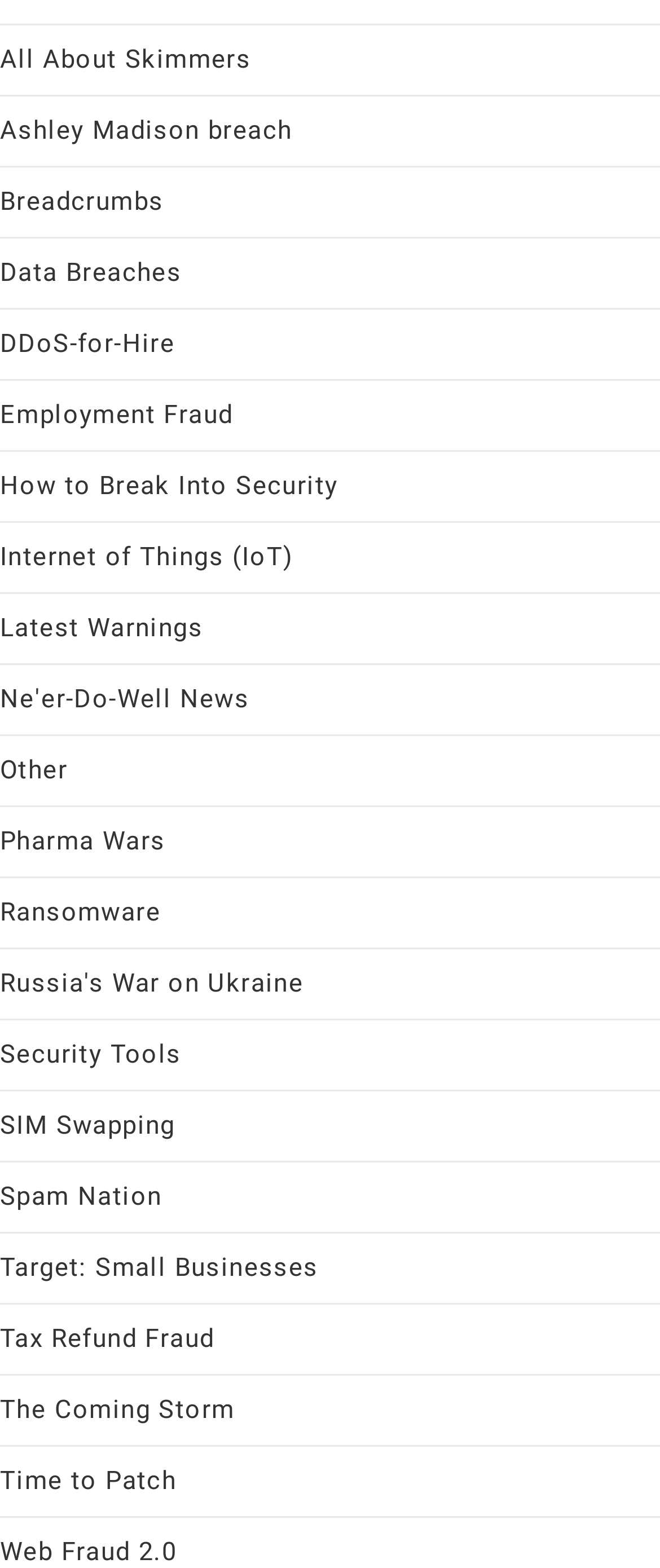What is the last link about?
Refer to the image and provide a detailed answer to the question.

I looked at the OCR text of the last link element, which is 'Web Fraud 2.0', so the last link is about Web Fraud 2.0.